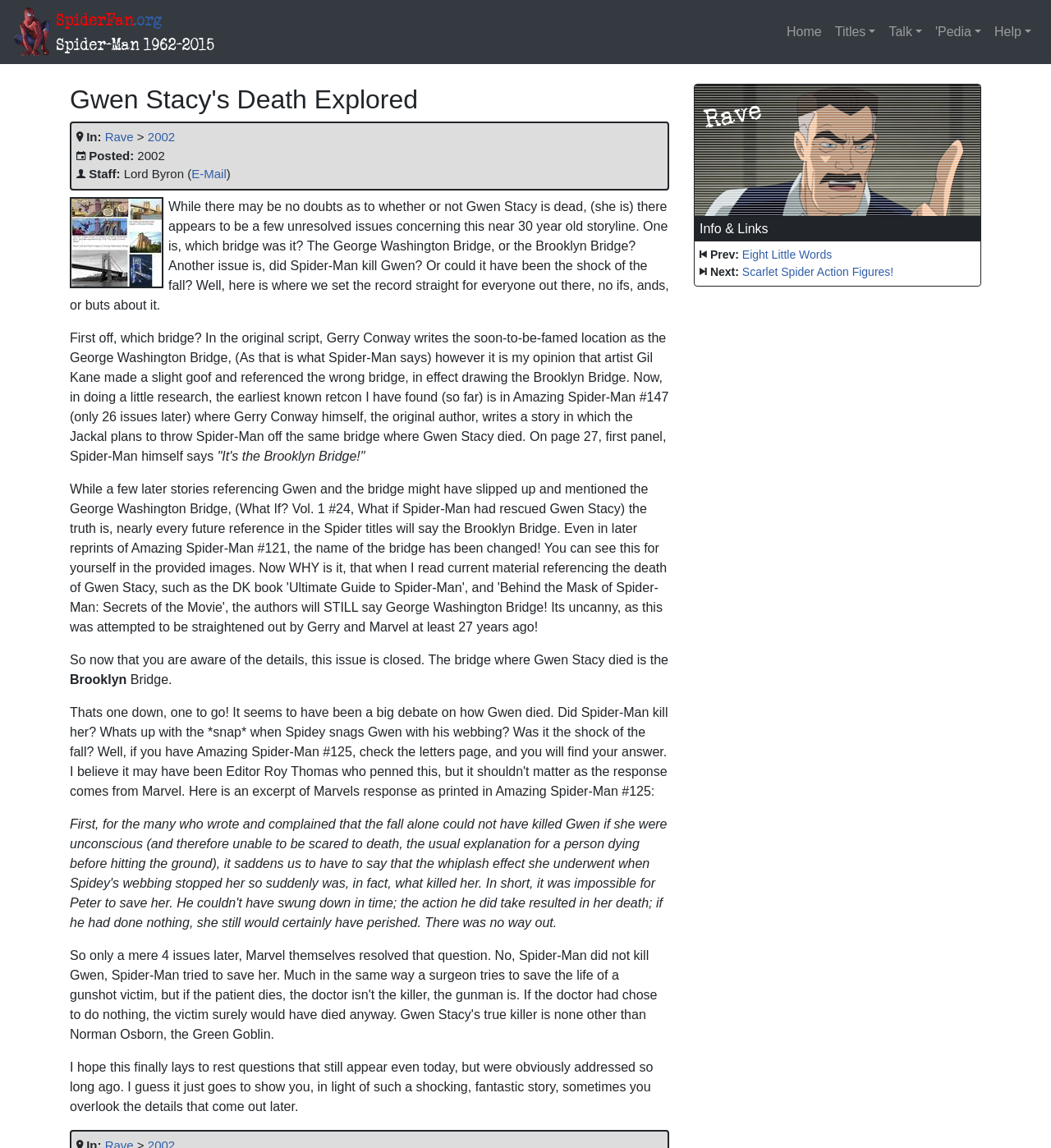Identify the coordinates of the bounding box for the element that must be clicked to accomplish the instruction: "Click on 'Copy Watches'".

None